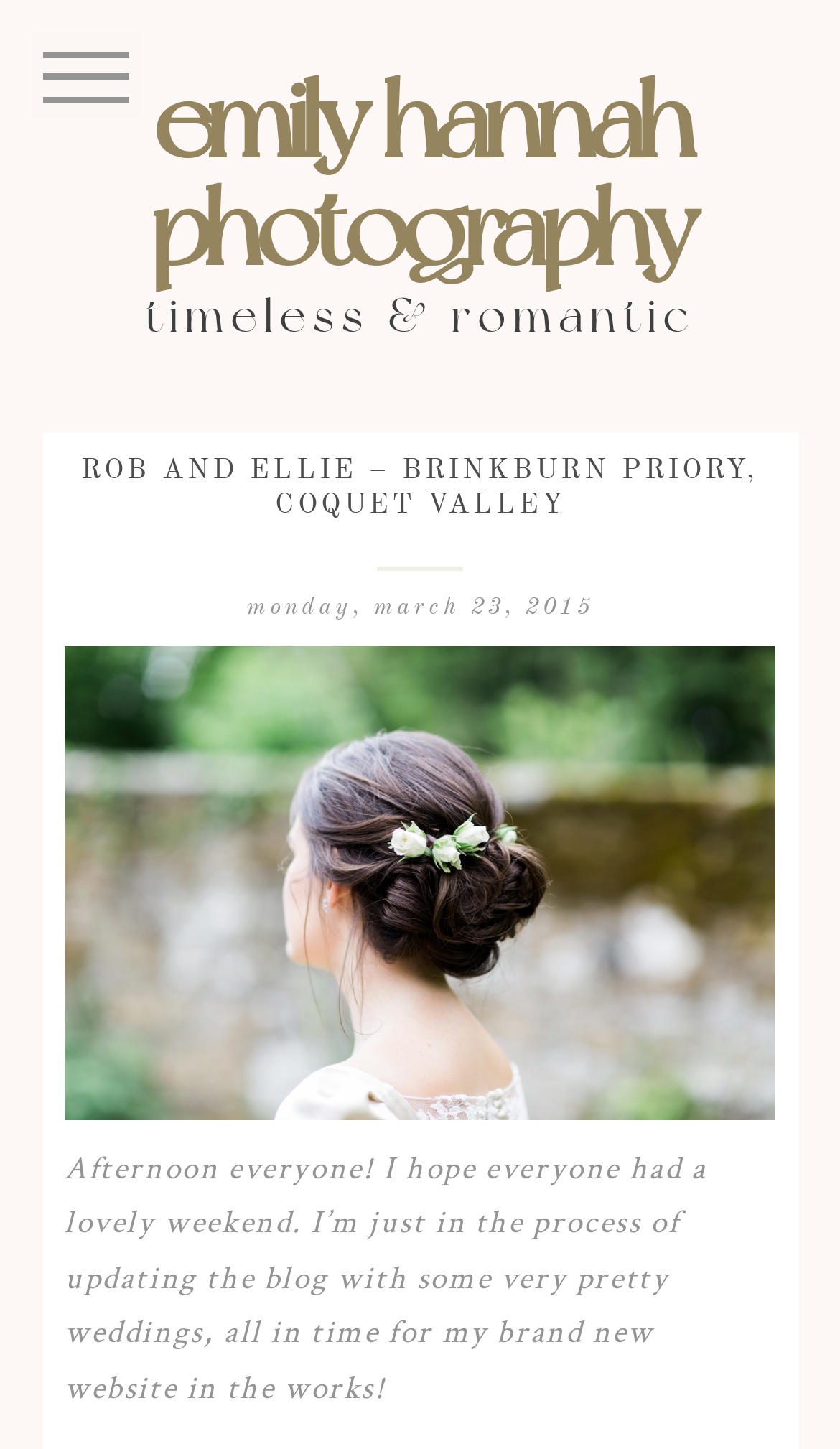How many images are on the webpage?
Look at the image and respond with a single word or a short phrase.

1